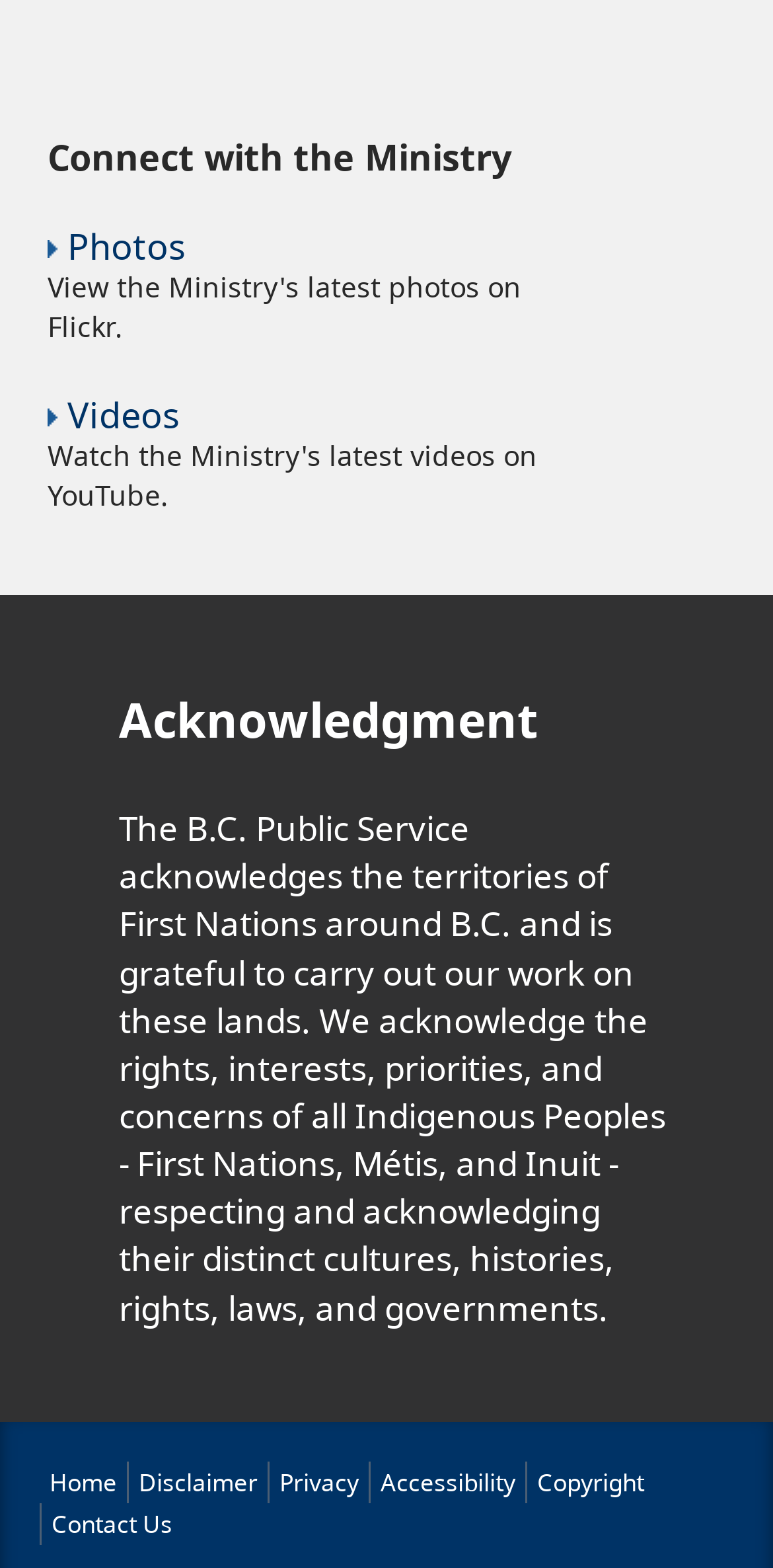Please determine the bounding box coordinates of the element to click in order to execute the following instruction: "Go to home page". The coordinates should be four float numbers between 0 and 1, specified as [left, top, right, bottom].

[0.064, 0.934, 0.151, 0.956]